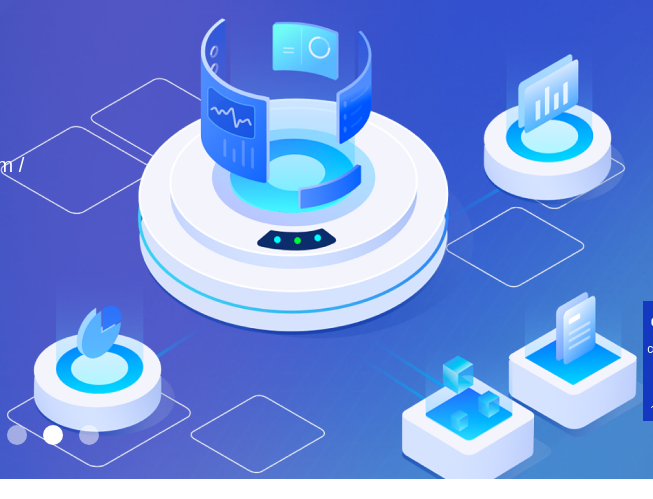Give an elaborate caption for the image.

The image showcases a modern, digital interface representing various account filters and data extraction tools. At the center, a prominent circular data hub features floating visualizations and graphs, symbolizing real-time data processing. Surrounding this hub are smaller platforms, each displaying icons indicative of diverse functionalities, such as file management and analysis reports. The overall color scheme blends shades of blue and white, evoking a sense of technology and innovation, which aligns with the theme of WhatsApp filters and the extraction of phone numbers from group interactions, as discussed in the accompanying content. This graphic is designed to illustrate CrownSoft's offerings in account management solutions, emphasizing user-friendly interfaces and advanced capabilities for various applications.